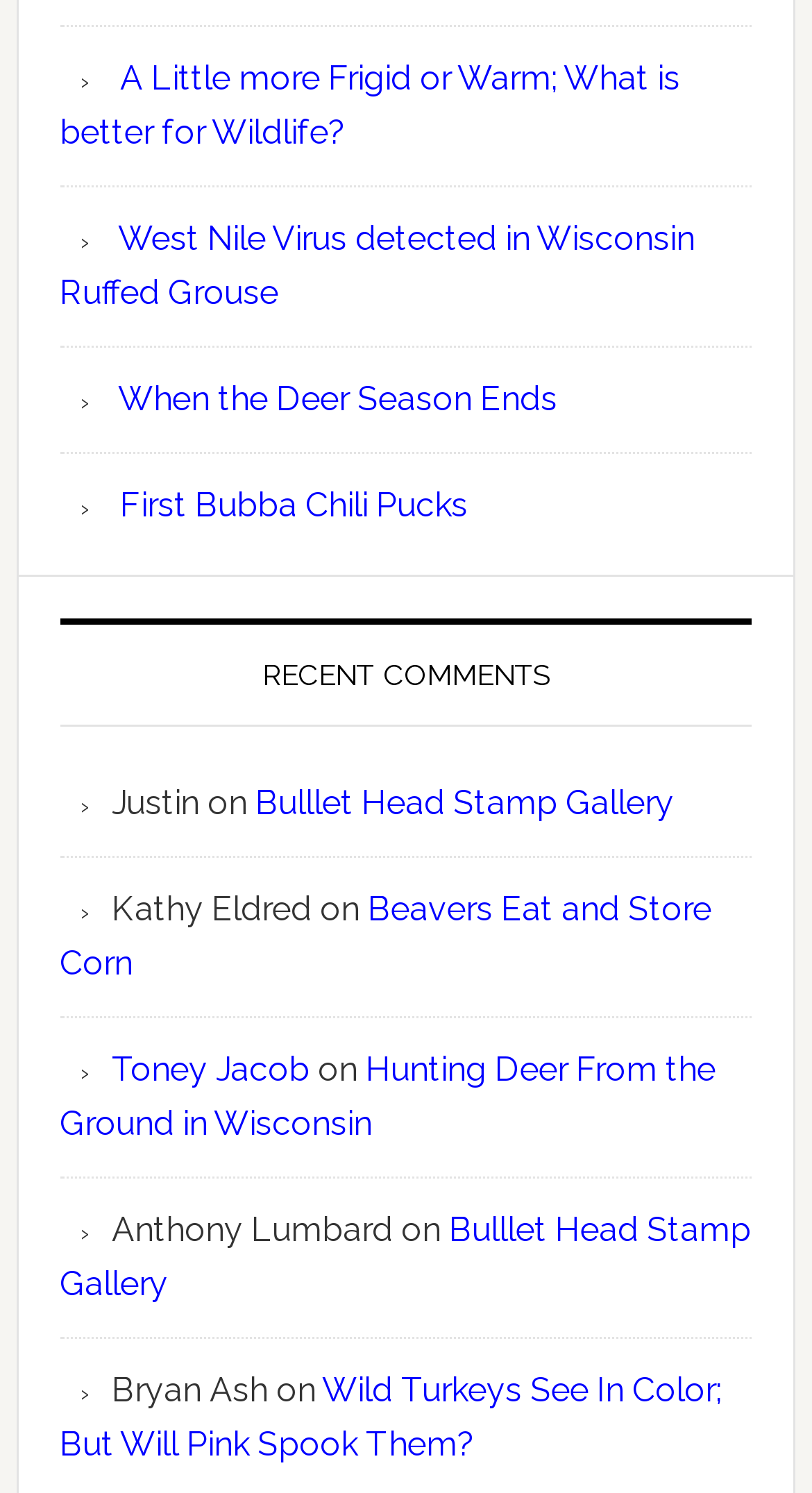Pinpoint the bounding box coordinates of the area that should be clicked to complete the following instruction: "View recent comments". The coordinates must be given as four float numbers between 0 and 1, i.e., [left, top, right, bottom].

[0.074, 0.414, 0.926, 0.487]